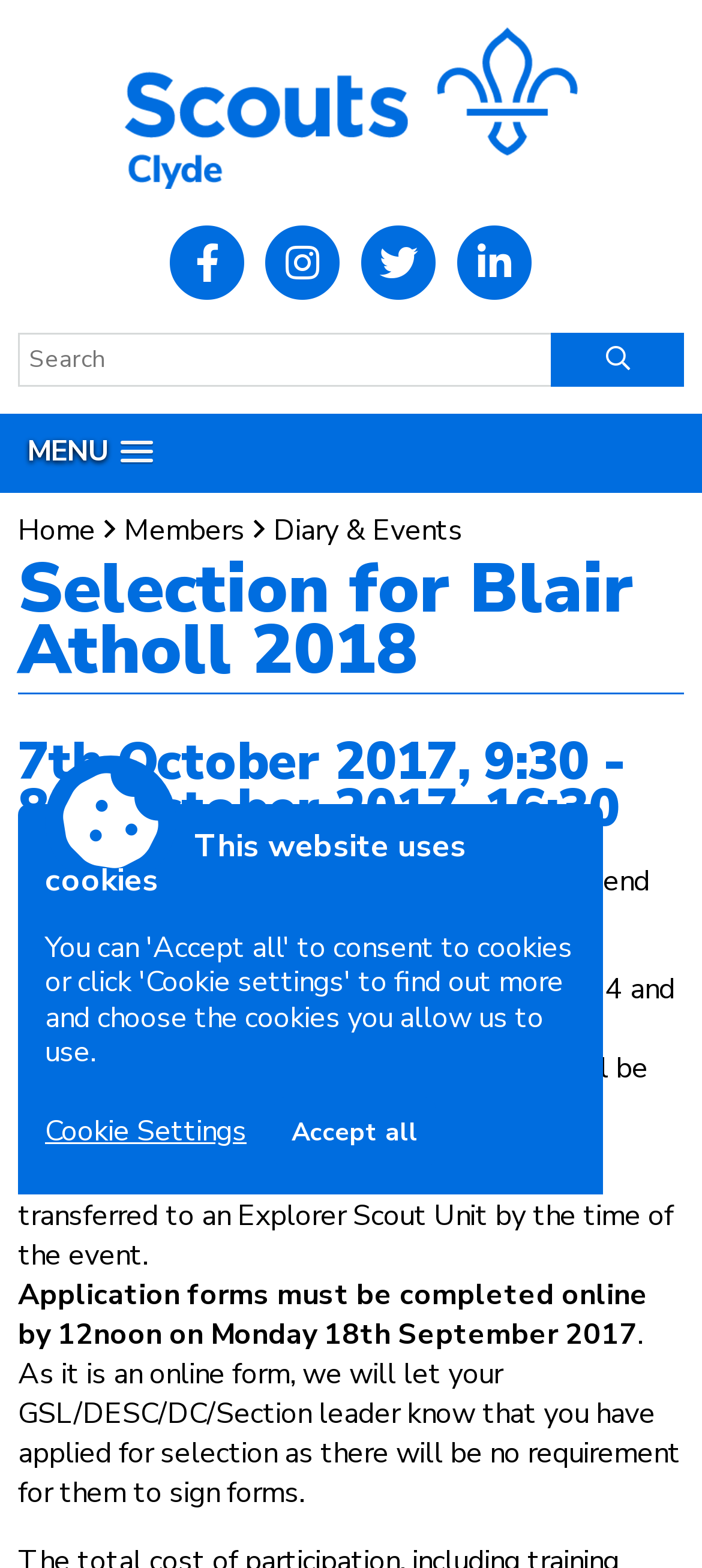Carefully examine the image and provide an in-depth answer to the question: What is the event duration?

The webpage states that the event, Selection for Blair Atholl 2018, will take place from 7th October 2017, 9:30 to 8th October 2017, 16:30.